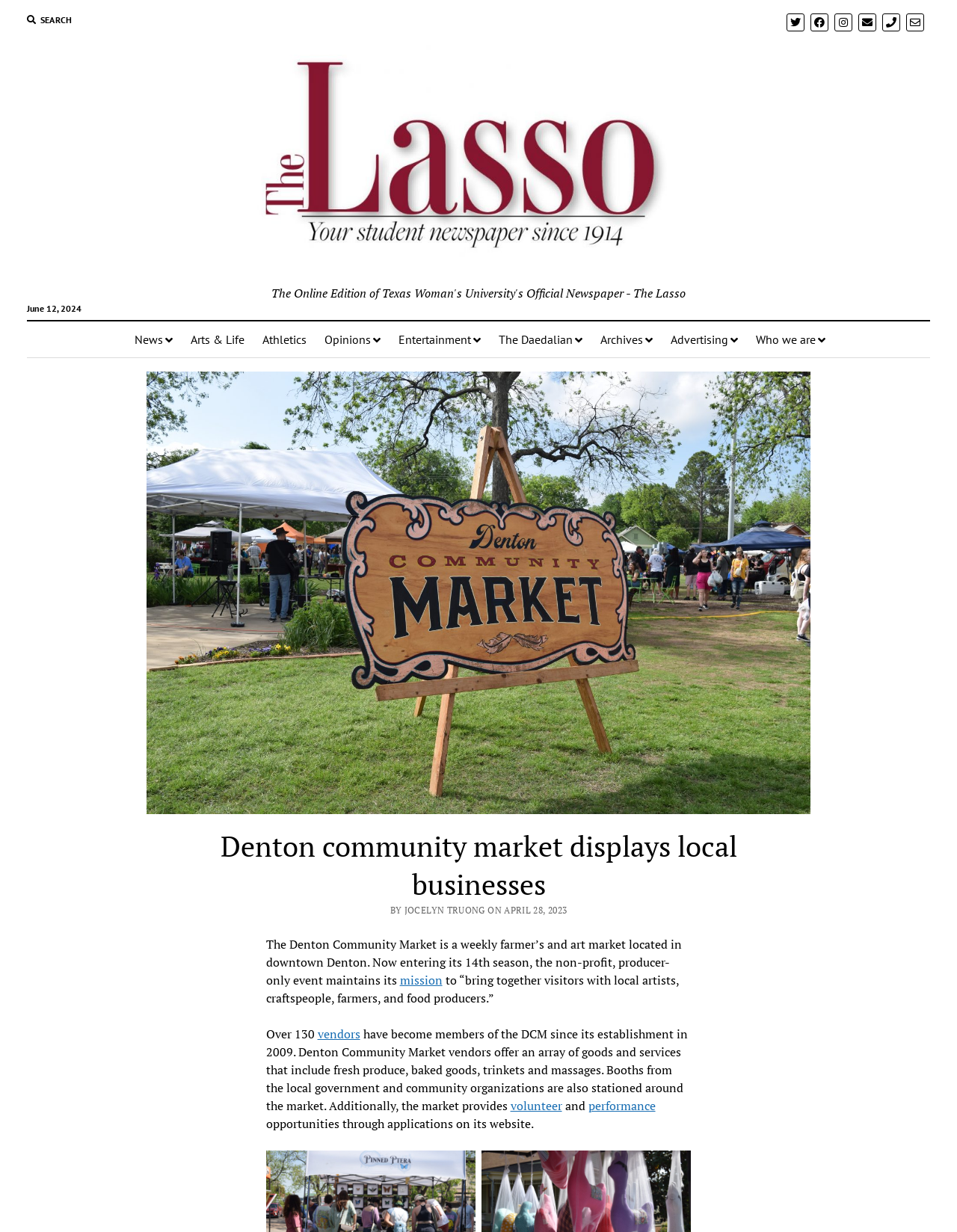Please find the bounding box coordinates of the section that needs to be clicked to achieve this instruction: "click mail address".

None